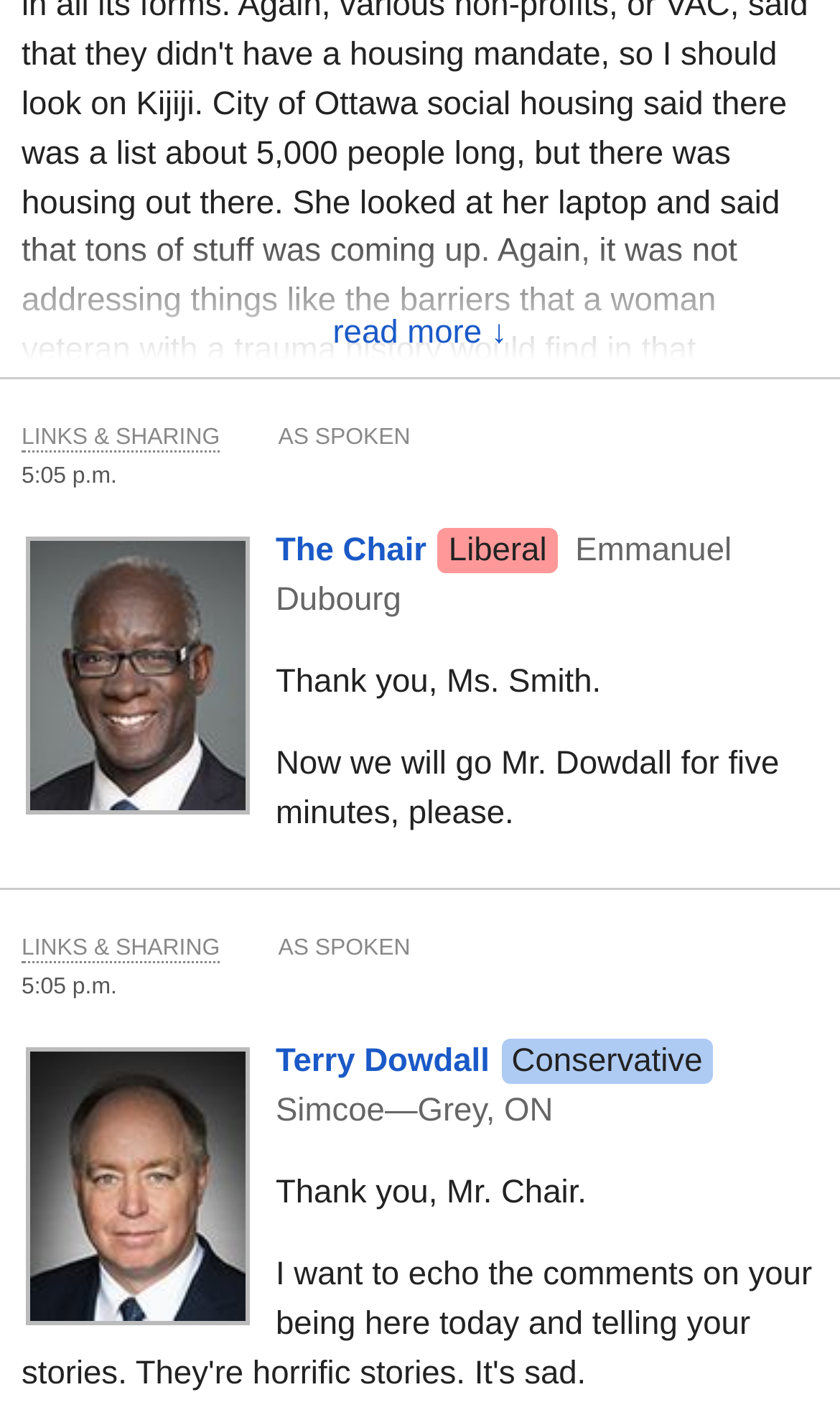What is the location mentioned at the top?
Using the image provided, answer with just one word or phrase.

Simcoe—Grey, ON